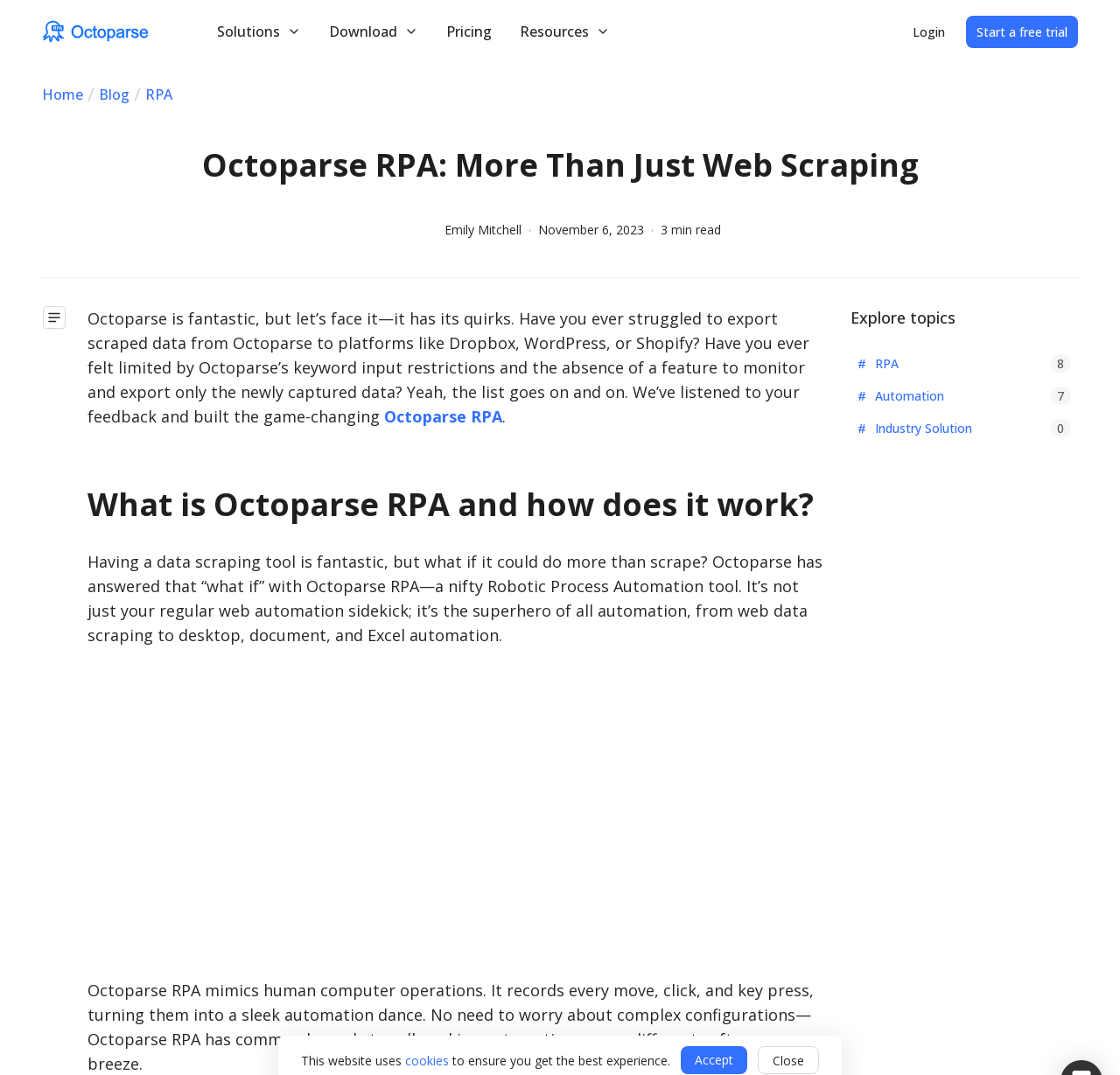Respond to the question below with a single word or phrase: What is the purpose of Octoparse RPA?

To automate work and make life easier